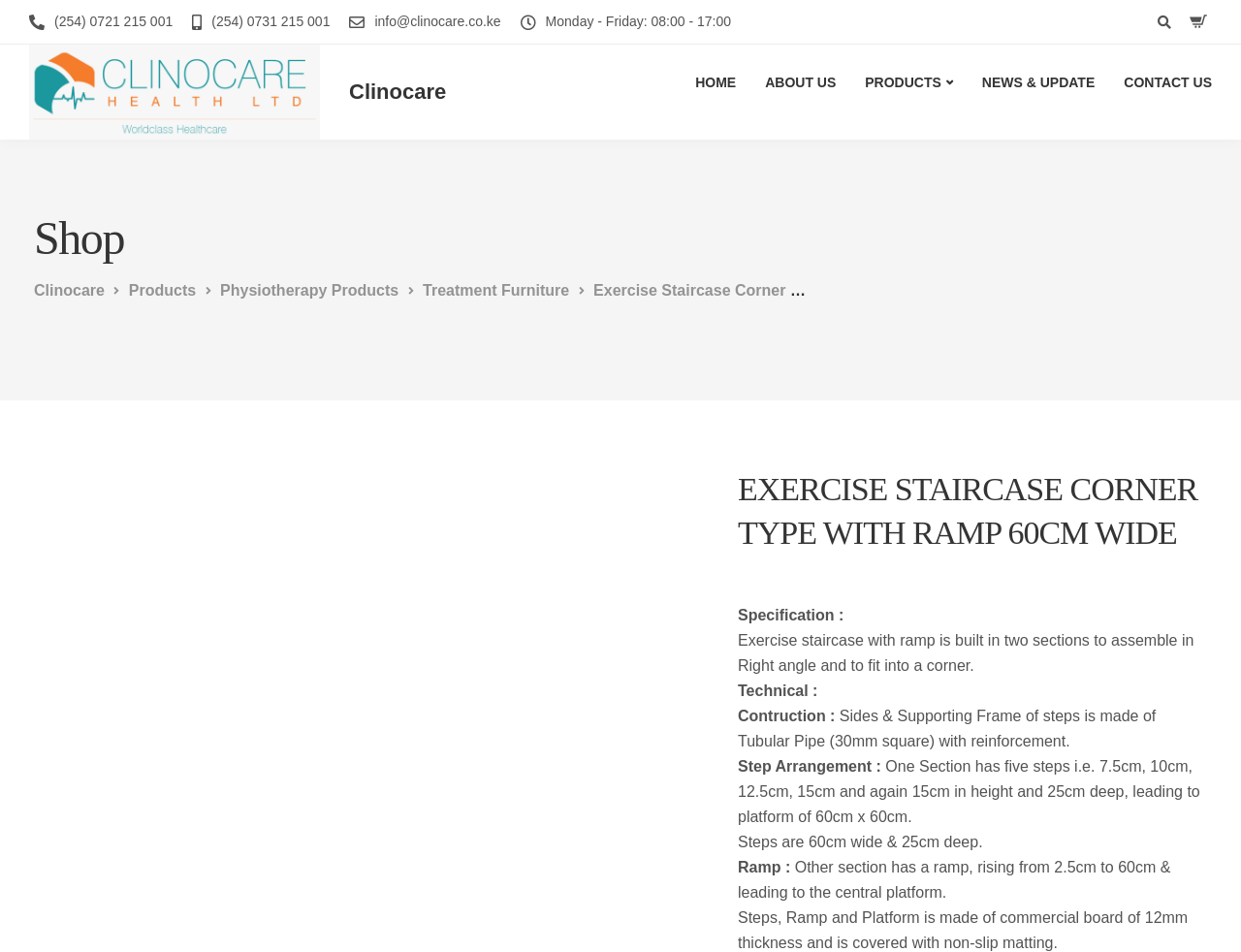Please determine the bounding box coordinates of the area that needs to be clicked to complete this task: 'Learn more about Physiotherapy Products'. The coordinates must be four float numbers between 0 and 1, formatted as [left, top, right, bottom].

[0.177, 0.297, 0.321, 0.314]